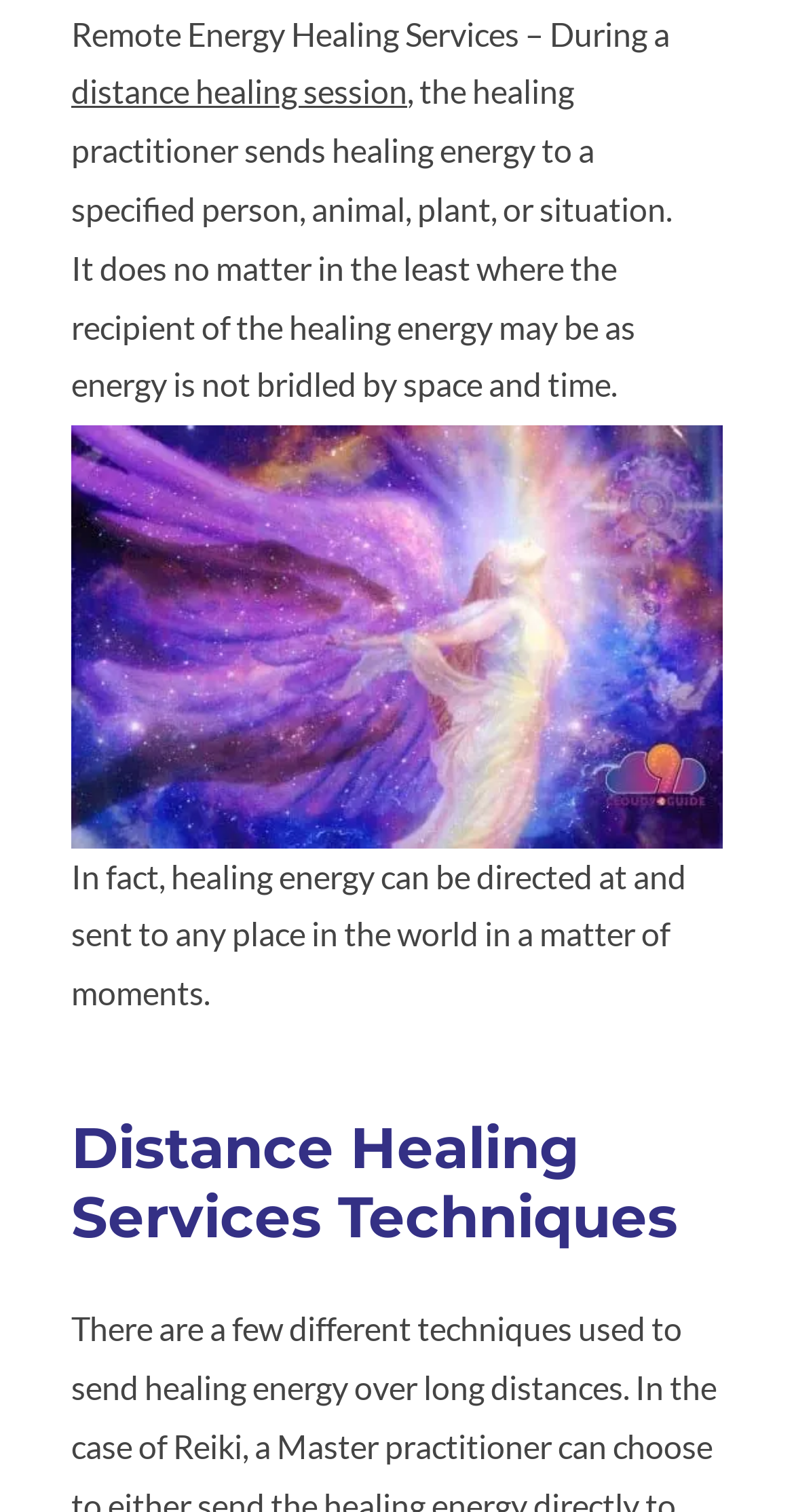Determine the bounding box coordinates for the UI element described. Format the coordinates as (top-left x, top-left y, bottom-right x, bottom-right y) and ensure all values are between 0 and 1. Element description: Psychic Services

[0.051, 0.308, 0.641, 0.362]